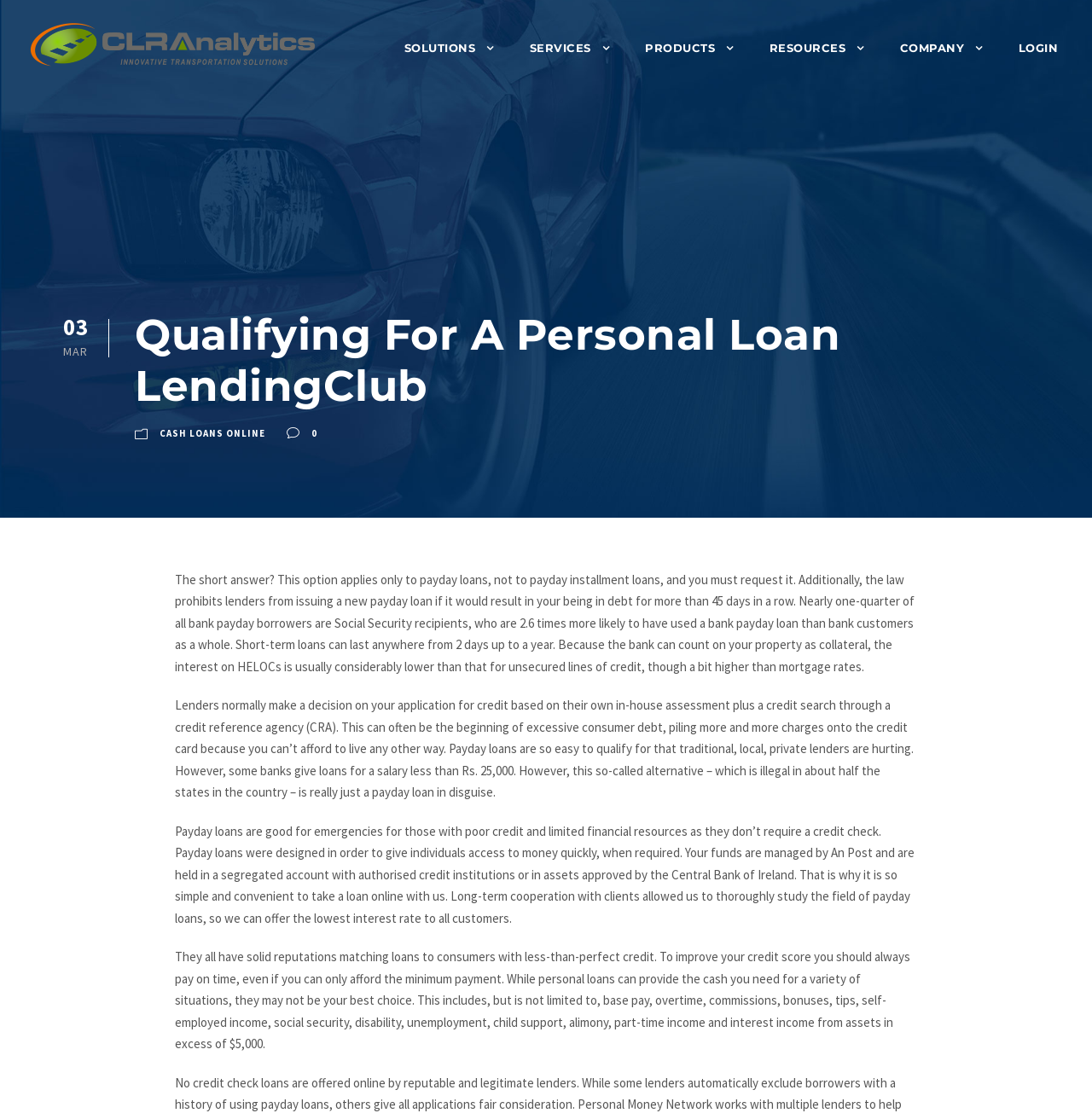Illustrate the webpage's structure and main components comprehensively.

The webpage is about qualifying for a personal loan from LendingClub, with a focus on CLR Analytics. At the top, there are several links to different sections of the website, including SOLUTIONS, SERVICES, PRODUCTS, RESOURCES, COMPANY, and LOGIN. 

Below these links, there is a date display showing "03 MAR". The main heading "Qualifying For A Personal Loan LendingClub" is centered on the page. 

To the right of the heading, there is a link to "CASH LOANS ONLINE". Below this link, there are four paragraphs of text that discuss payday loans, including their benefits, drawbacks, and how they work. The text explains that payday loans can be useful for emergencies, but can also lead to excessive debt. It also mentions that lenders make decisions based on credit searches and in-house assessments.

At the bottom right of the page, there is a small icon represented by "\uf106".